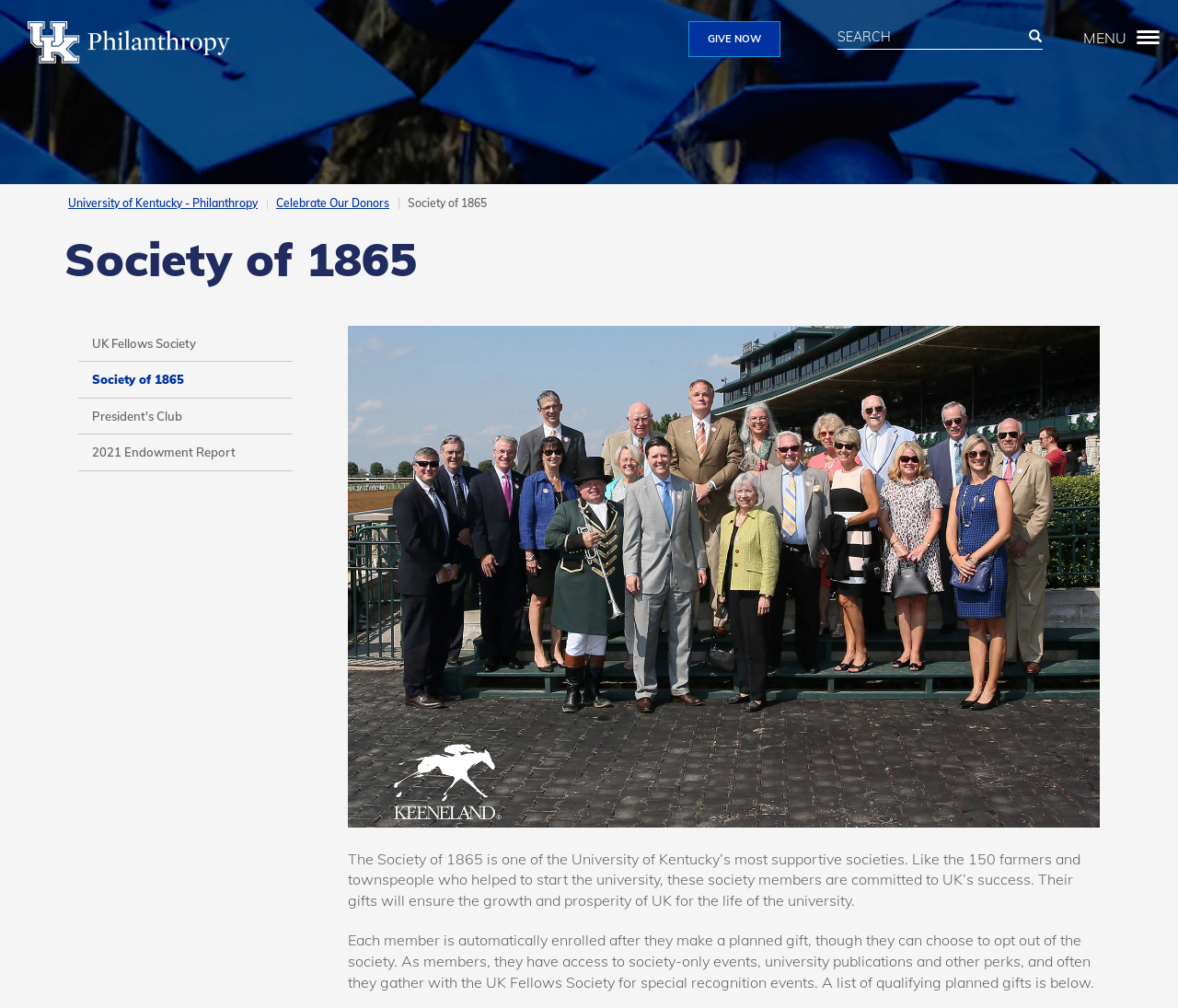How many links are there in the side navigation?
From the details in the image, provide a complete and detailed answer to the question.

The side navigation is located on the left side of the webpage and contains links to 'UK Fellows Society', 'Society of 1865', 'President's Club', and '2021 Endowment Report'. Therefore, there are 4 links in the side navigation.